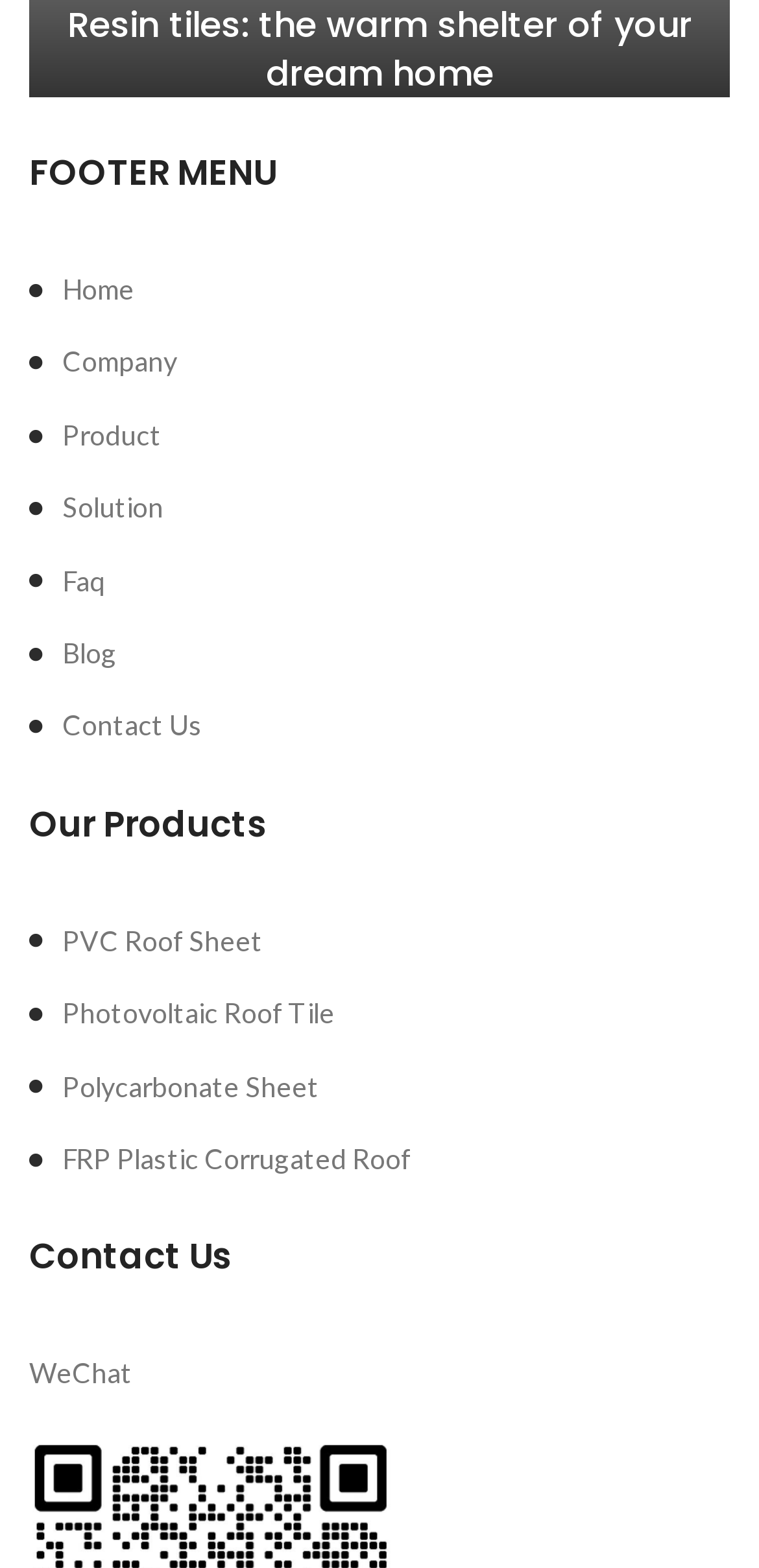What is the contact method mentioned?
Look at the image and respond with a single word or a short phrase.

WeChat